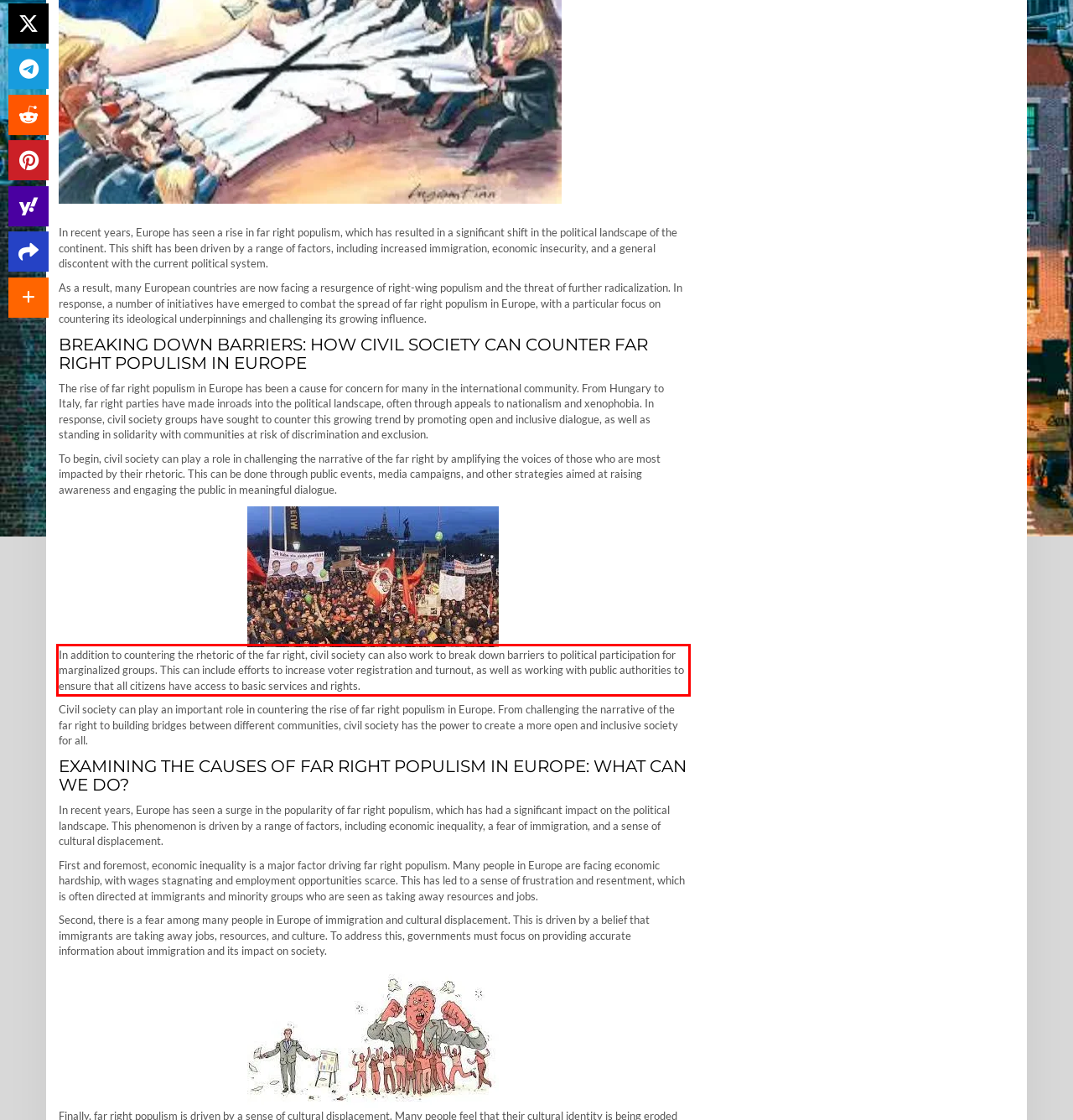Analyze the screenshot of a webpage where a red rectangle is bounding a UI element. Extract and generate the text content within this red bounding box.

In addition to countering the rhetoric of the far right, civil society can also work to break down barriers to political participation for marginalized groups. This can include efforts to increase voter registration and turnout, as well as working with public authorities to ensure that all citizens have access to basic services and rights.